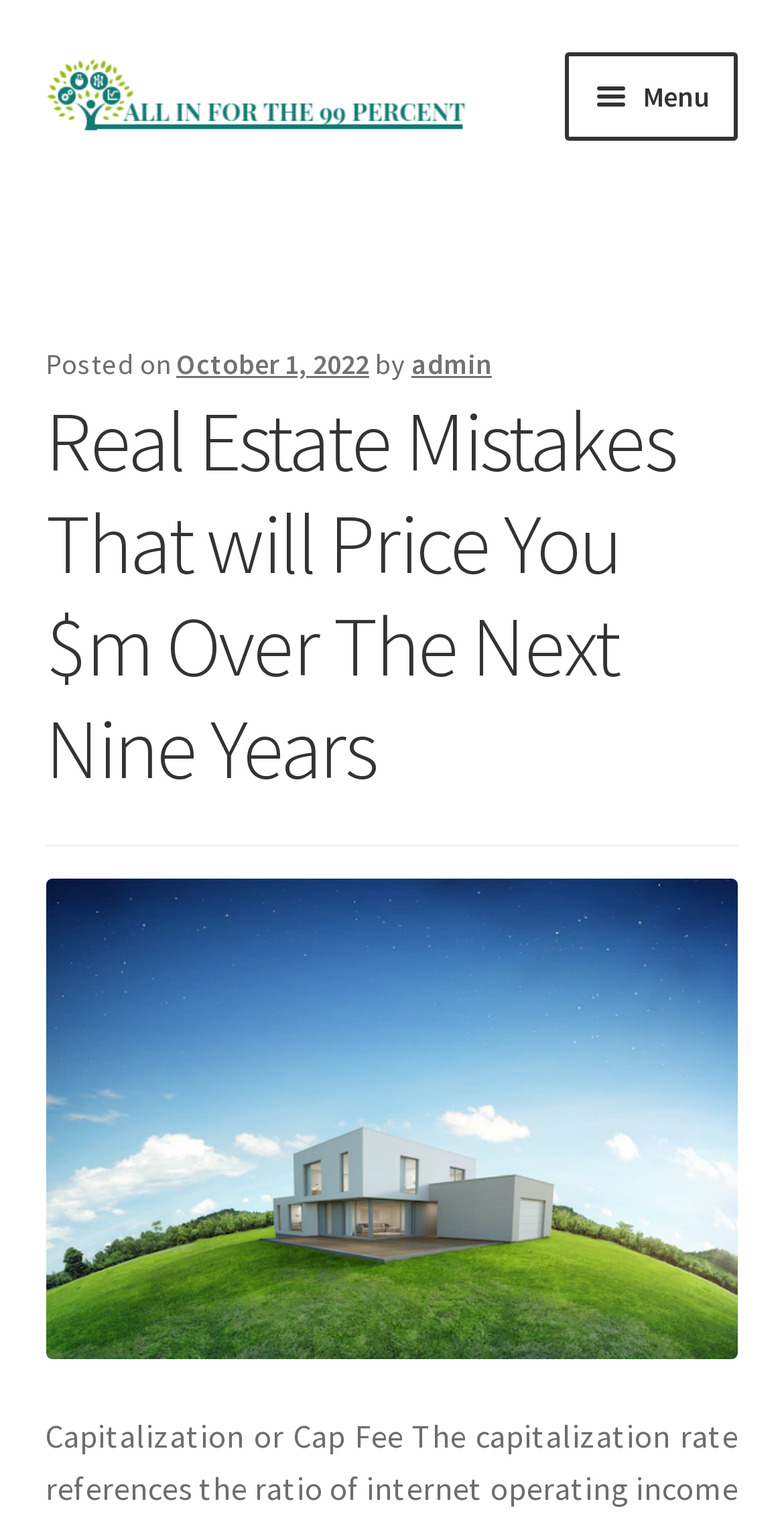Who is the author of the article?
Please describe in detail the information shown in the image to answer the question.

I found the author of the article by looking at the link element with the text 'admin' which is a child of the header element and has a bounding box coordinate that indicates it is related to the article metadata.